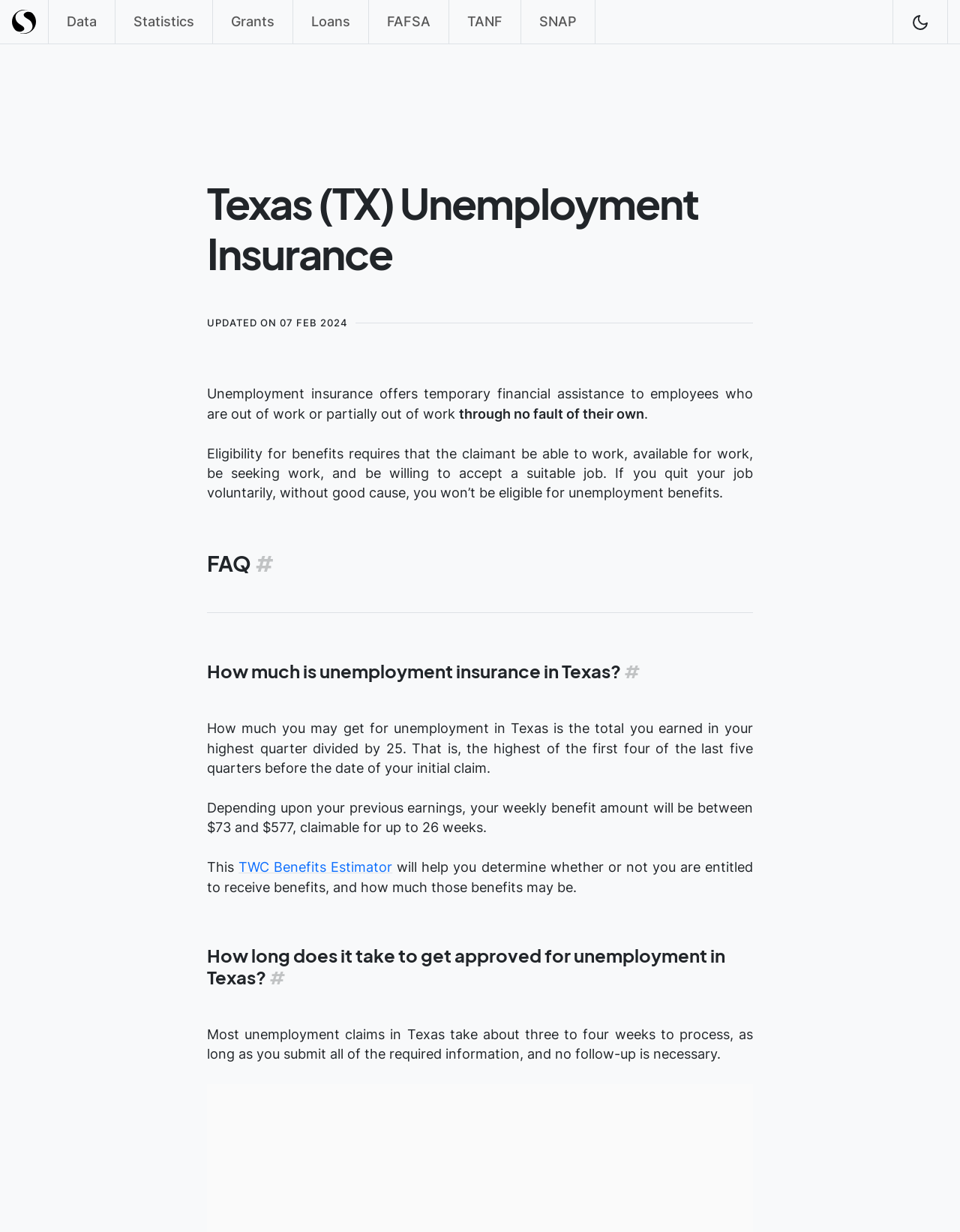Please identify the bounding box coordinates of the clickable region that I should interact with to perform the following instruction: "Click on Single Mother Guide". The coordinates should be expressed as four float numbers between 0 and 1, i.e., [left, top, right, bottom].

[0.012, 0.005, 0.038, 0.031]